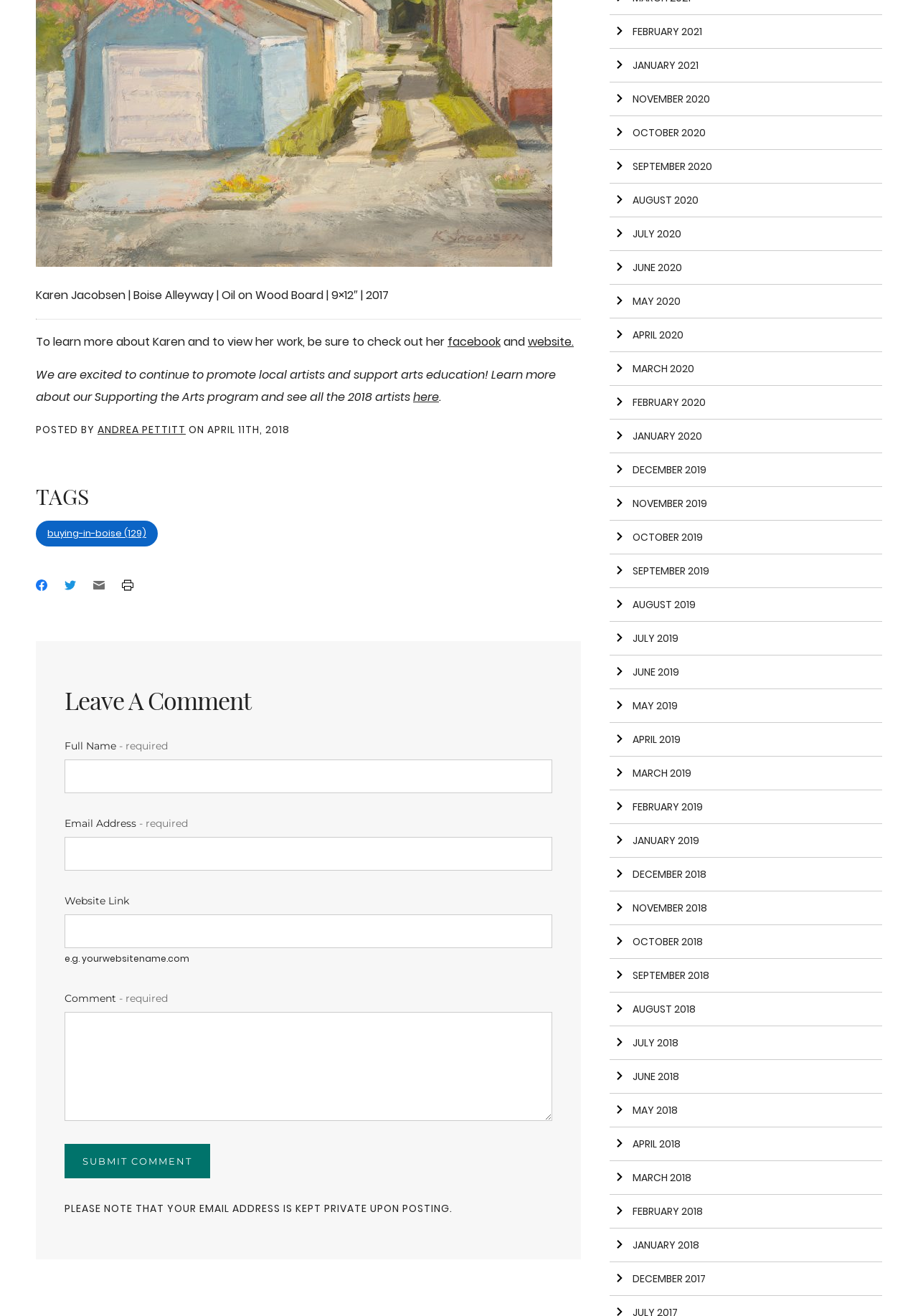How many links are there in the 'TAGS' section?
Based on the image, give a one-word or short phrase answer.

1